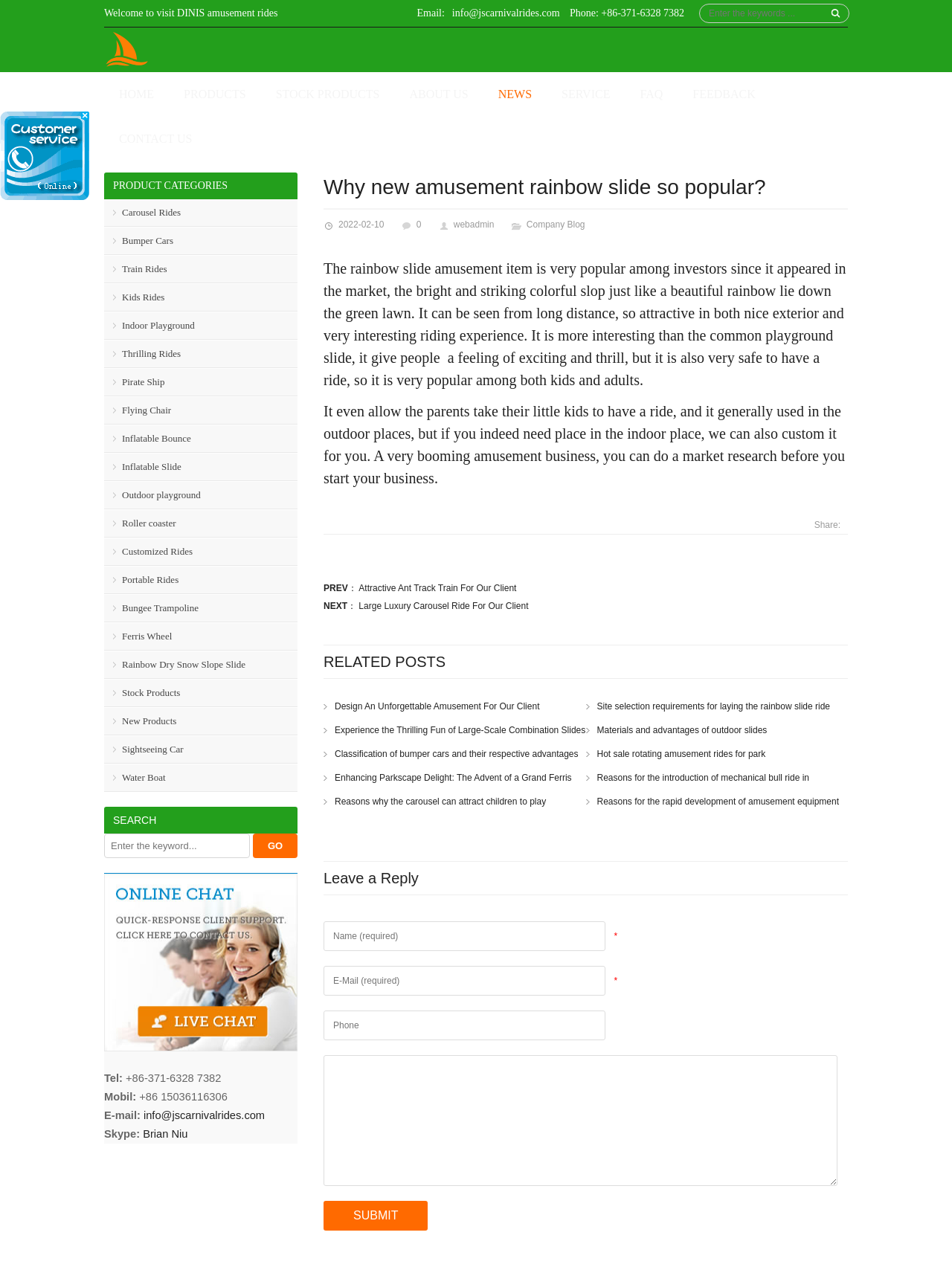Find the bounding box coordinates of the clickable region needed to perform the following instruction: "View related posts". The coordinates should be provided as four float numbers between 0 and 1, i.e., [left, top, right, bottom].

[0.34, 0.508, 0.891, 0.535]